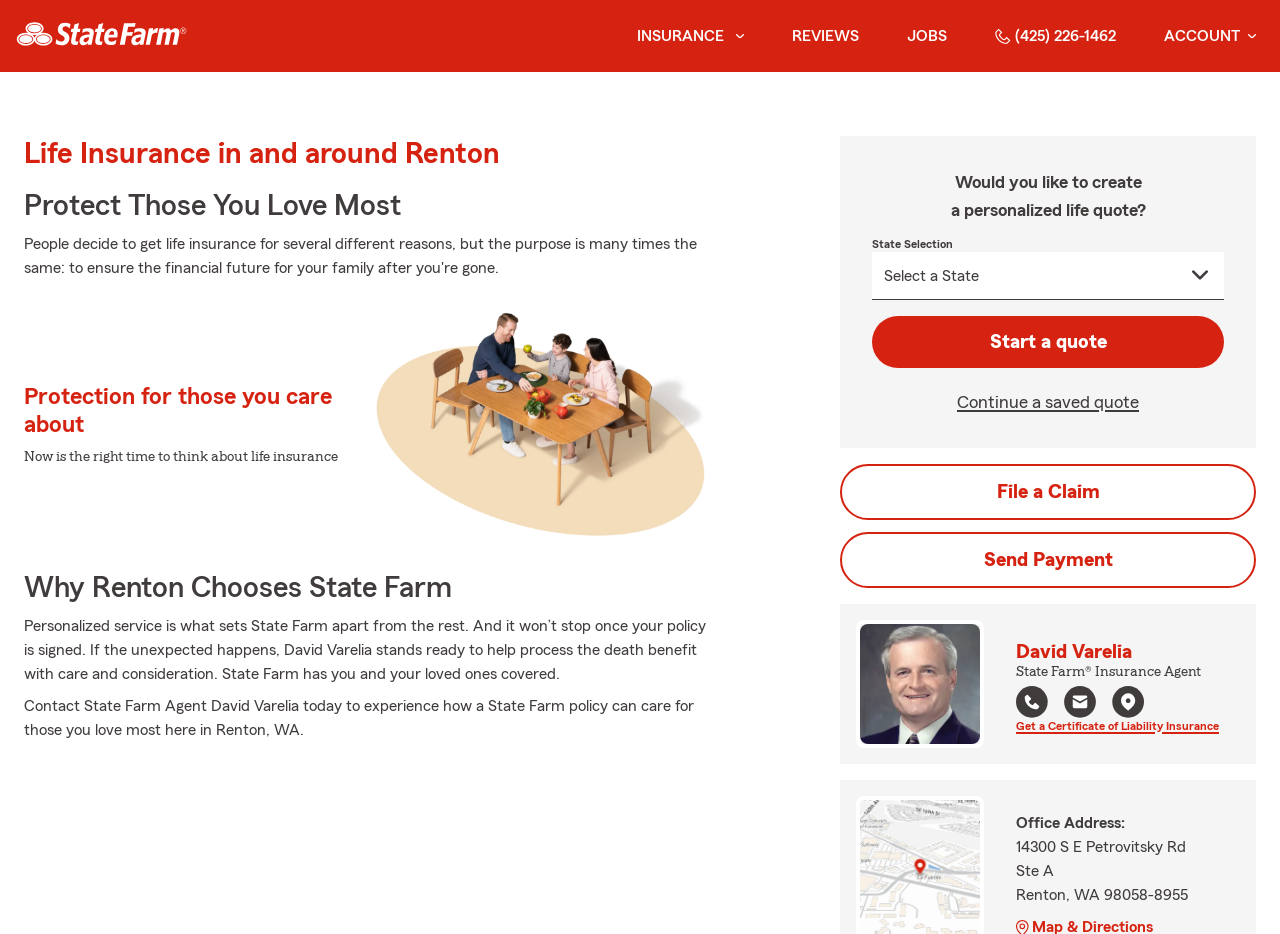Locate the bounding box coordinates of the clickable element to fulfill the following instruction: "Start a quote". Provide the coordinates as four float numbers between 0 and 1 in the format [left, top, right, bottom].

[0.681, 0.338, 0.956, 0.394]